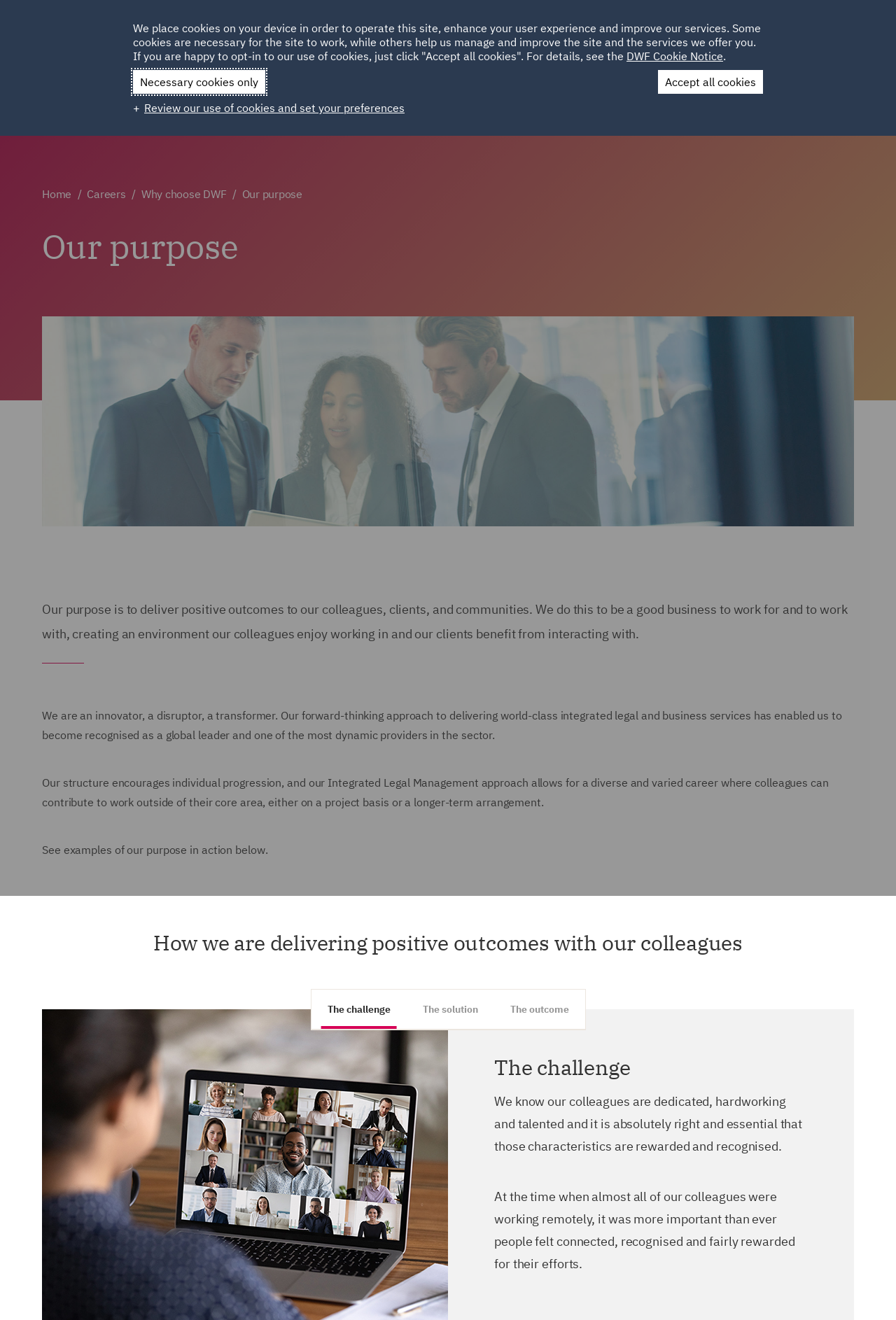What is the company name?
Answer with a single word or phrase by referring to the visual content.

DWF